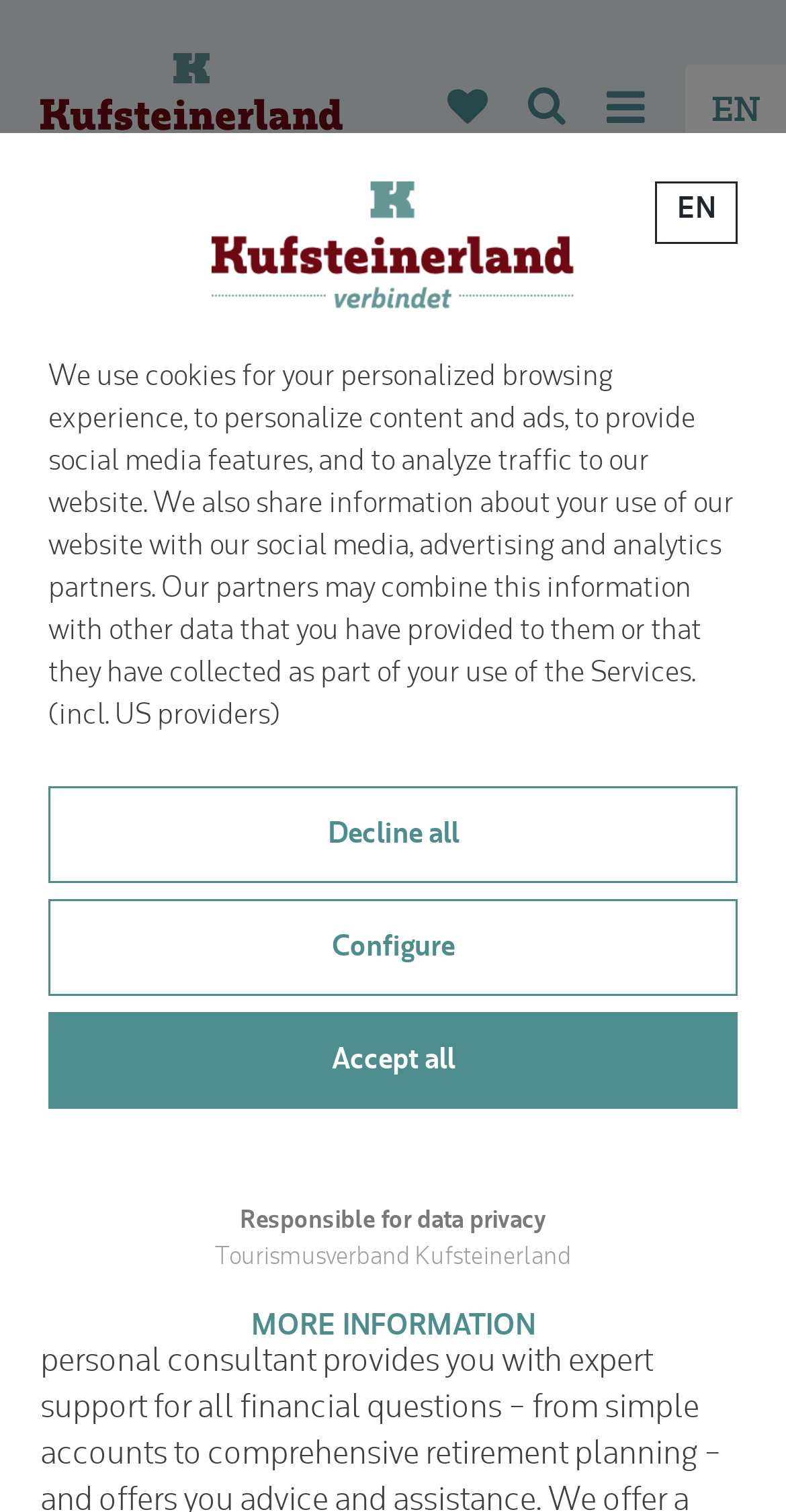Please find the bounding box coordinates for the clickable element needed to perform this instruction: "Search for room".

[0.331, 0.173, 0.503, 0.2]